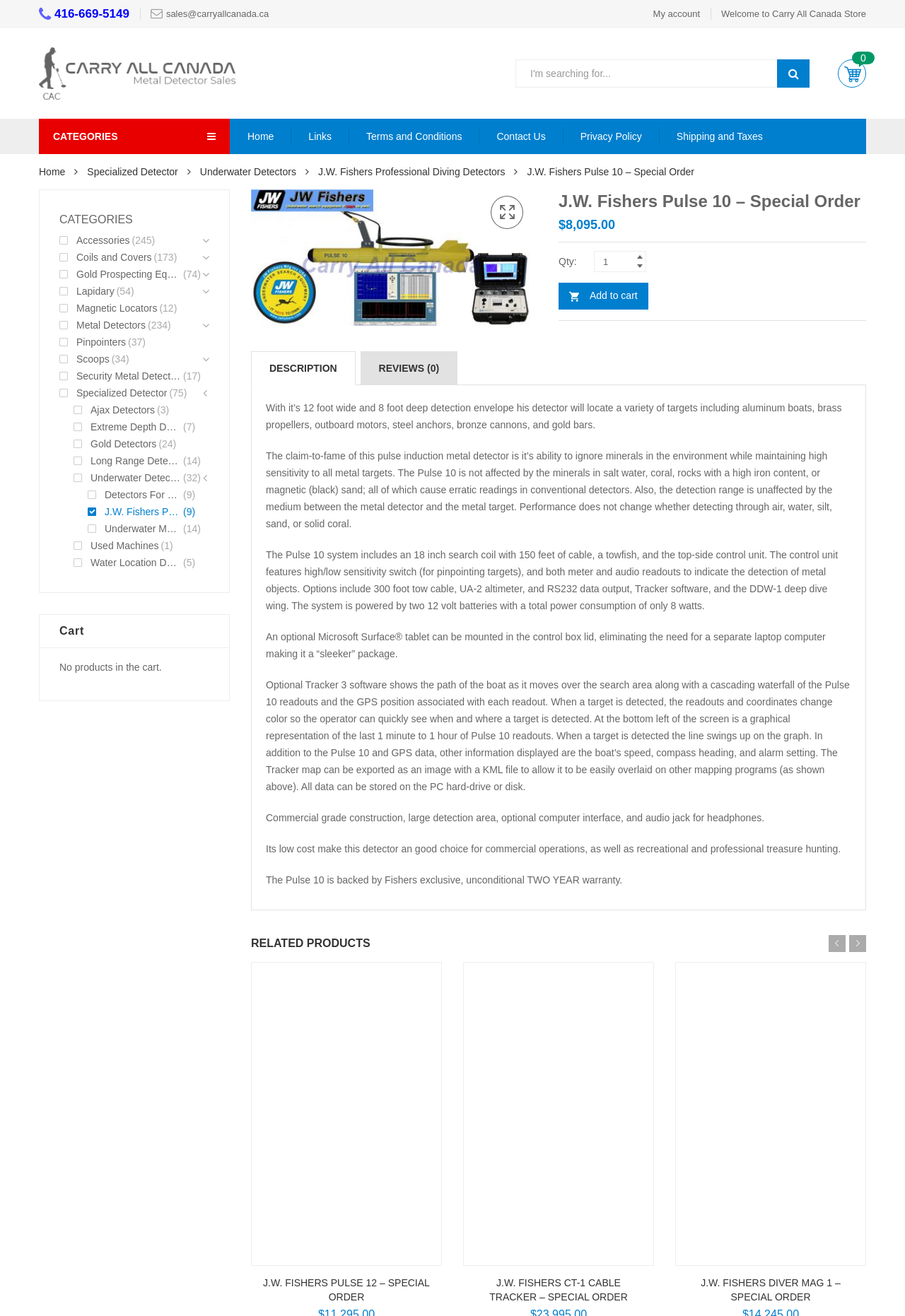Please specify the bounding box coordinates in the format (top-left x, top-left y, bottom-right x, bottom-right y), with values ranging from 0 to 1. Identify the bounding box for the UI component described as follows: Description

[0.277, 0.267, 0.393, 0.293]